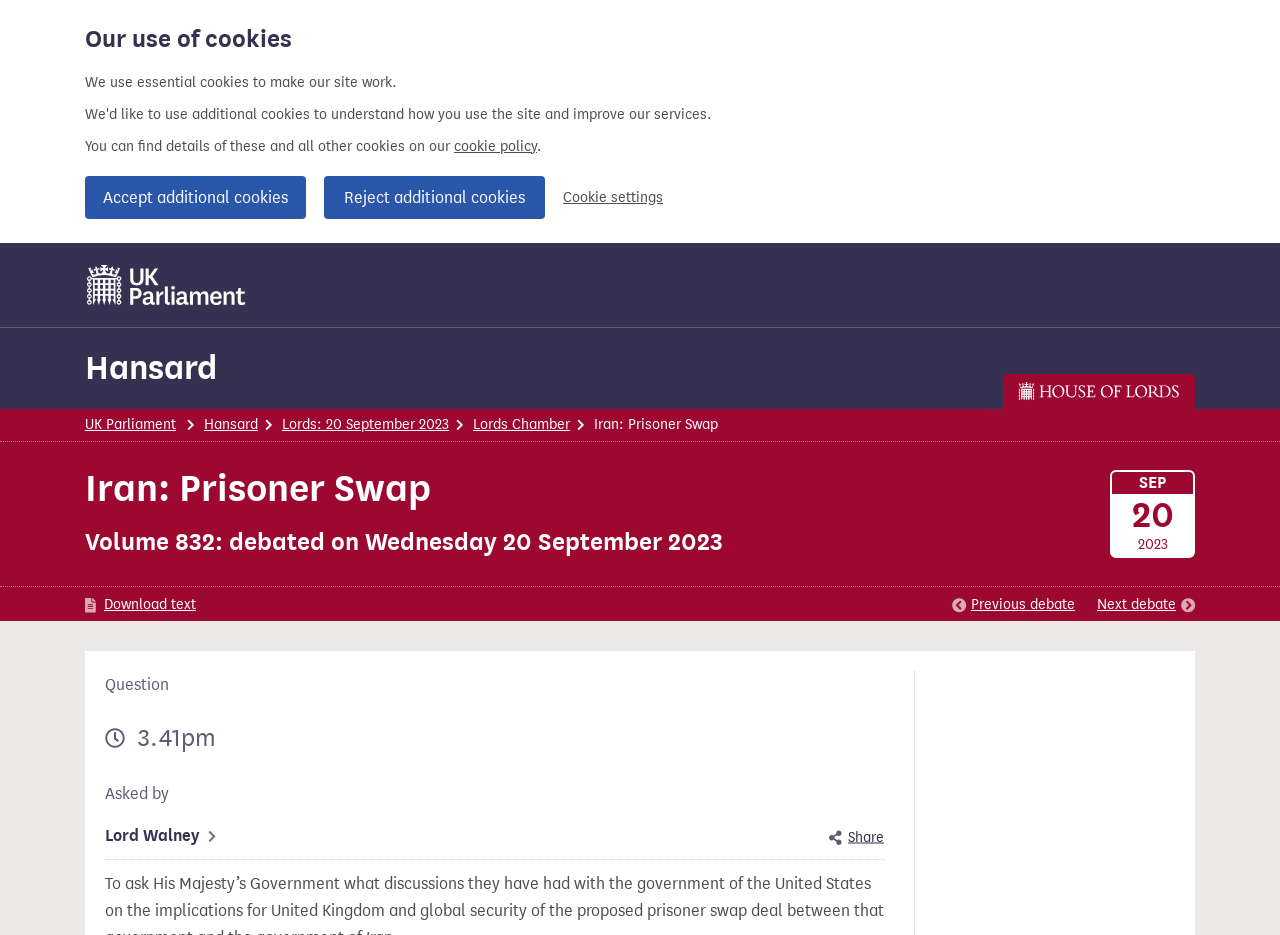Determine the bounding box coordinates of the clickable element to complete this instruction: "Go to UK Parliament homepage". Provide the coordinates in the format of four float numbers between 0 and 1, [left, top, right, bottom].

[0.066, 0.281, 0.194, 0.329]